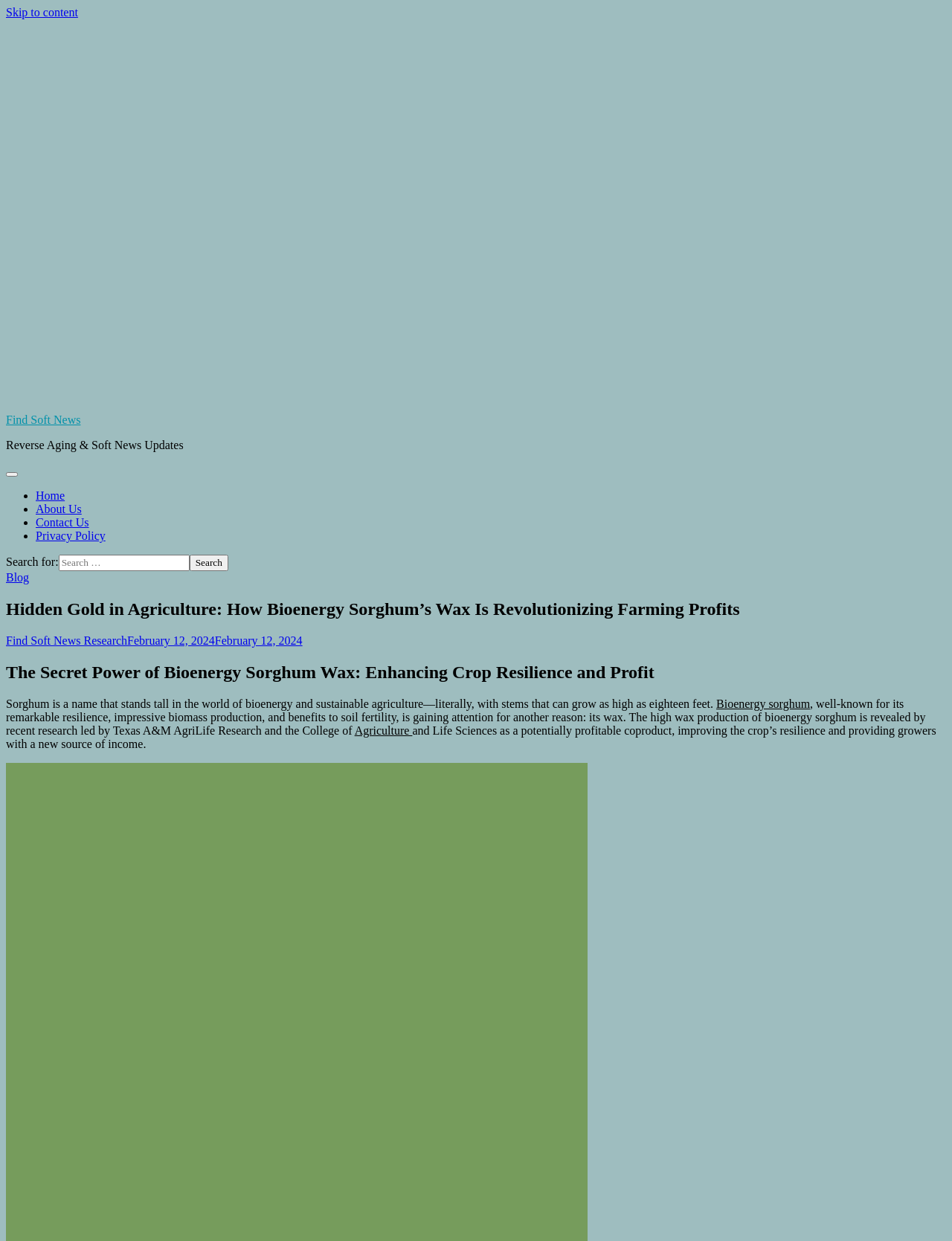Please find the bounding box coordinates of the element's region to be clicked to carry out this instruction: "Find Soft News Research".

[0.006, 0.511, 0.134, 0.521]